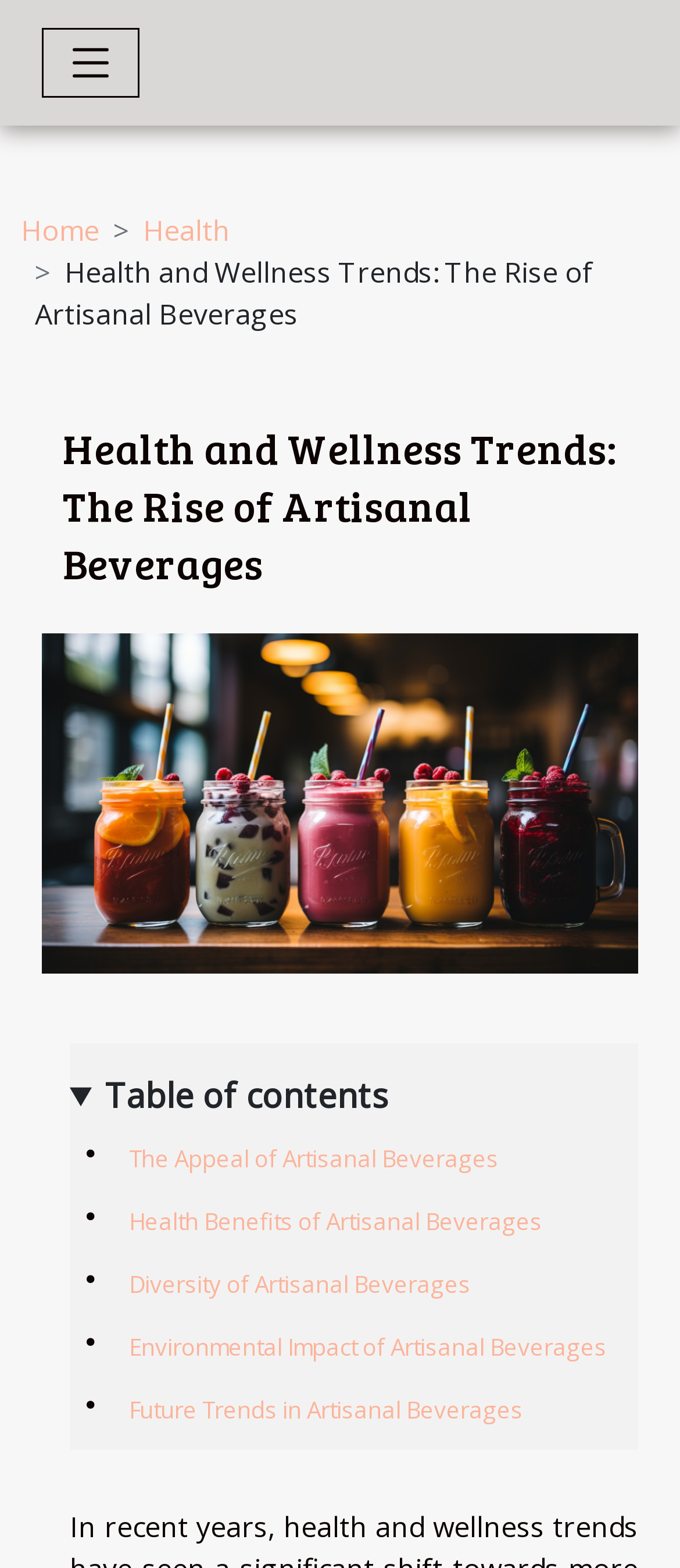Identify the bounding box for the described UI element: "The Appeal of Artisanal Beverages".

[0.103, 0.729, 0.733, 0.749]